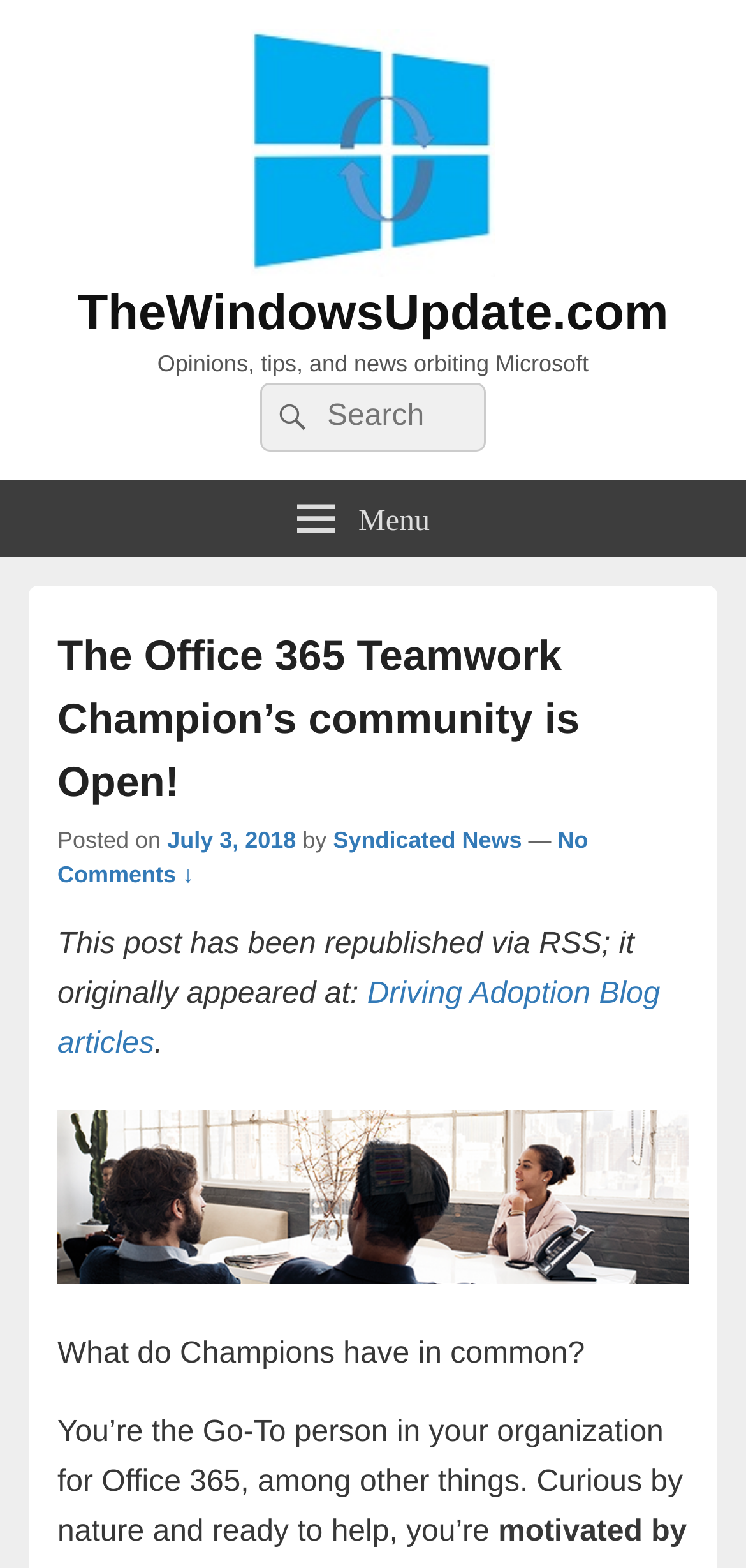Please determine the bounding box coordinates of the element's region to click for the following instruction: "Visit TheWindowsUpdate.com".

[0.336, 0.161, 0.664, 0.182]